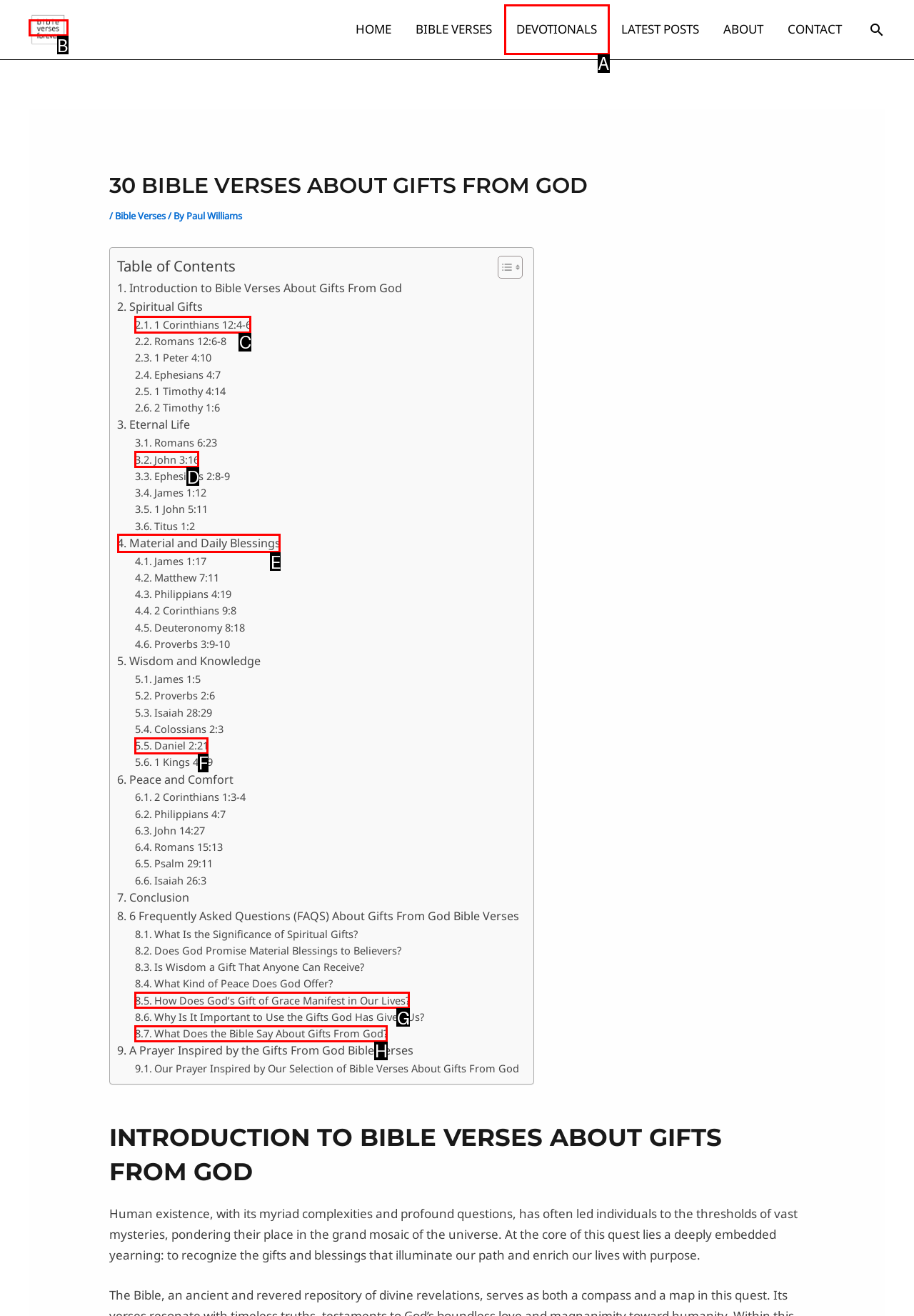Determine which HTML element best suits the description: Material and Daily Blessings. Reply with the letter of the matching option.

E